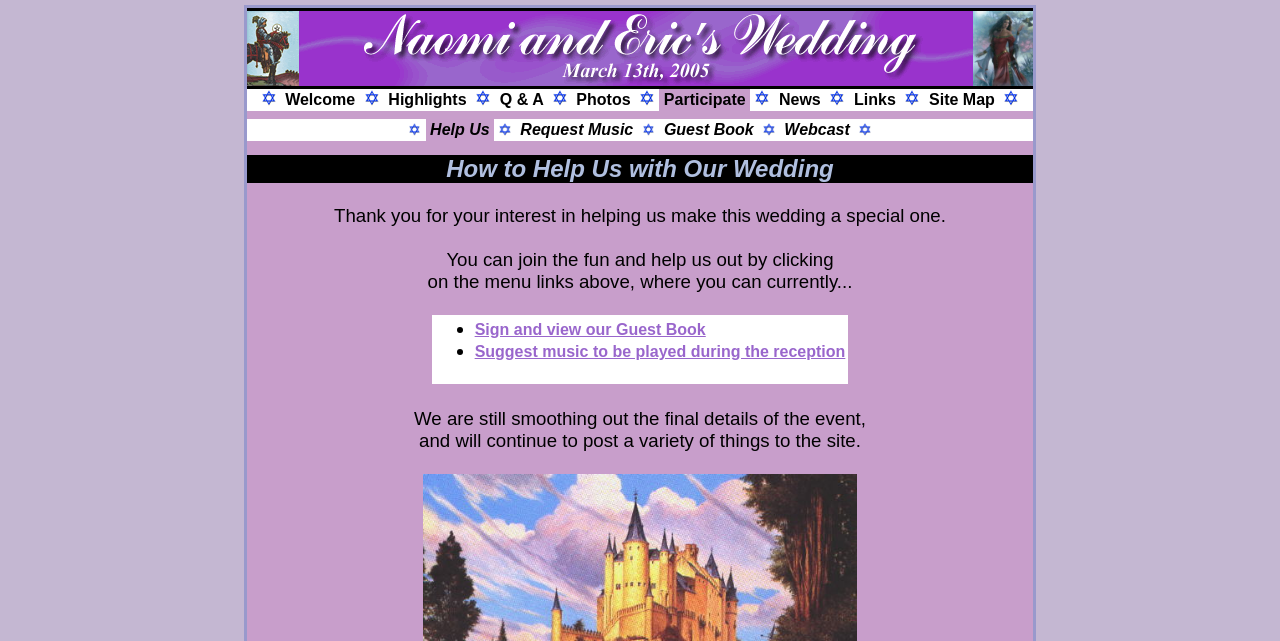Identify the bounding box for the described UI element: "News & Articles".

None